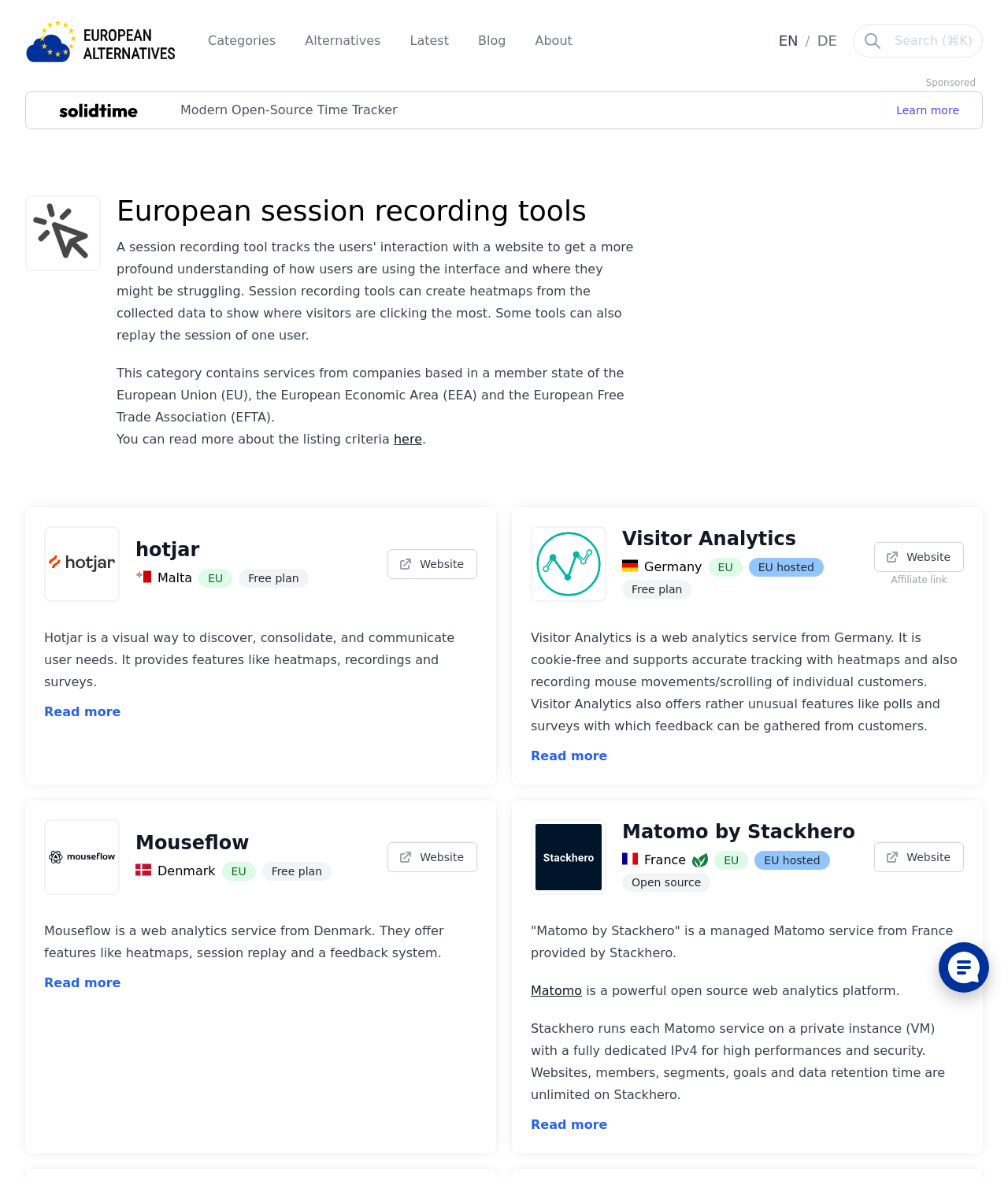Determine the main heading text of the webpage.

European session recording tools